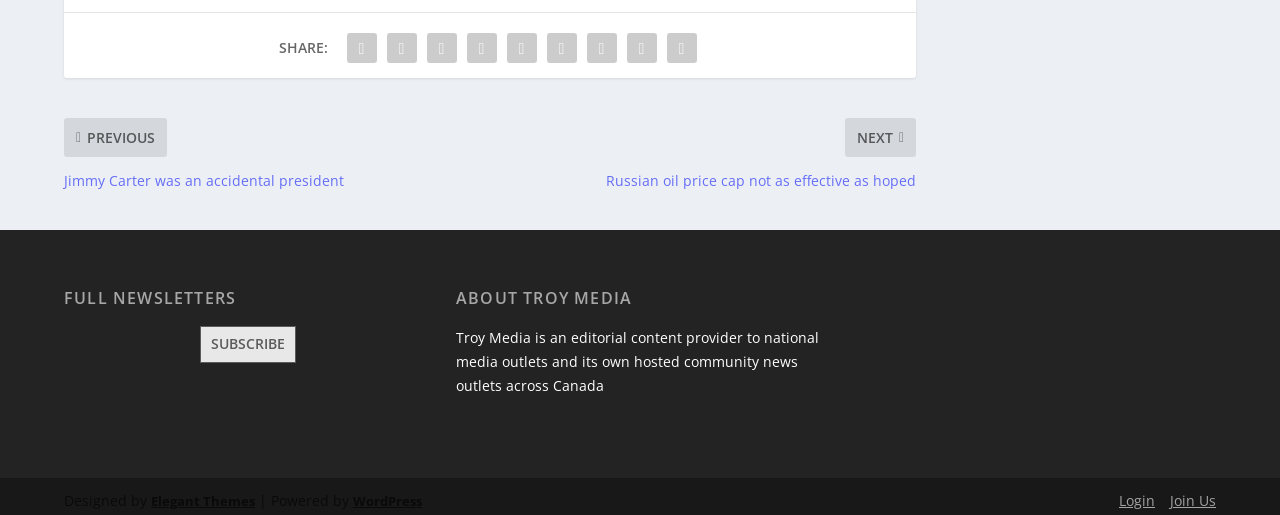How many social media links are there at the top?
Based on the image, respond with a single word or phrase.

8